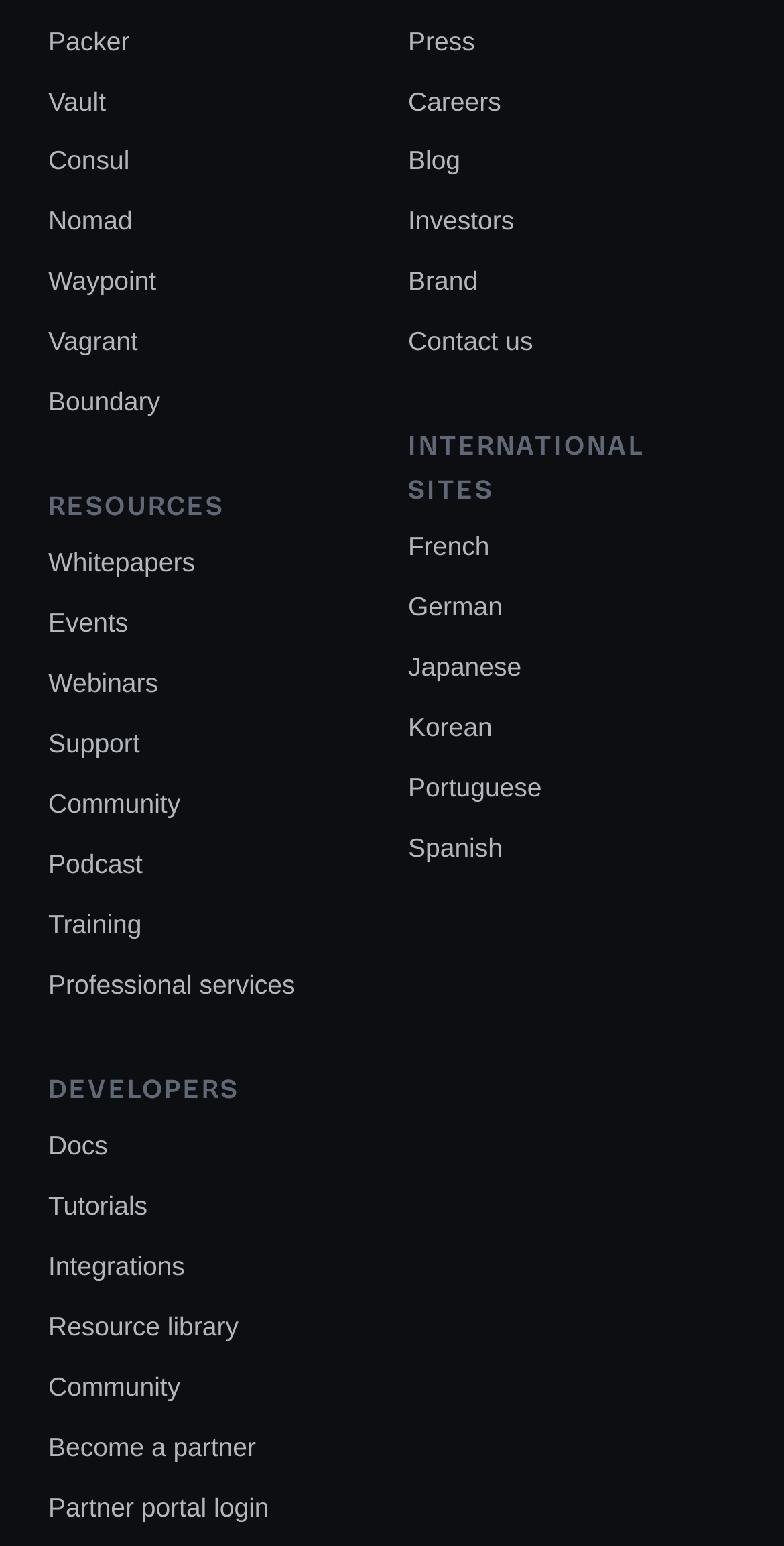Pinpoint the bounding box coordinates of the element you need to click to execute the following instruction: "View Whitepapers". The bounding box should be represented by four float numbers between 0 and 1, in the format [left, top, right, bottom].

[0.062, 0.353, 0.249, 0.376]